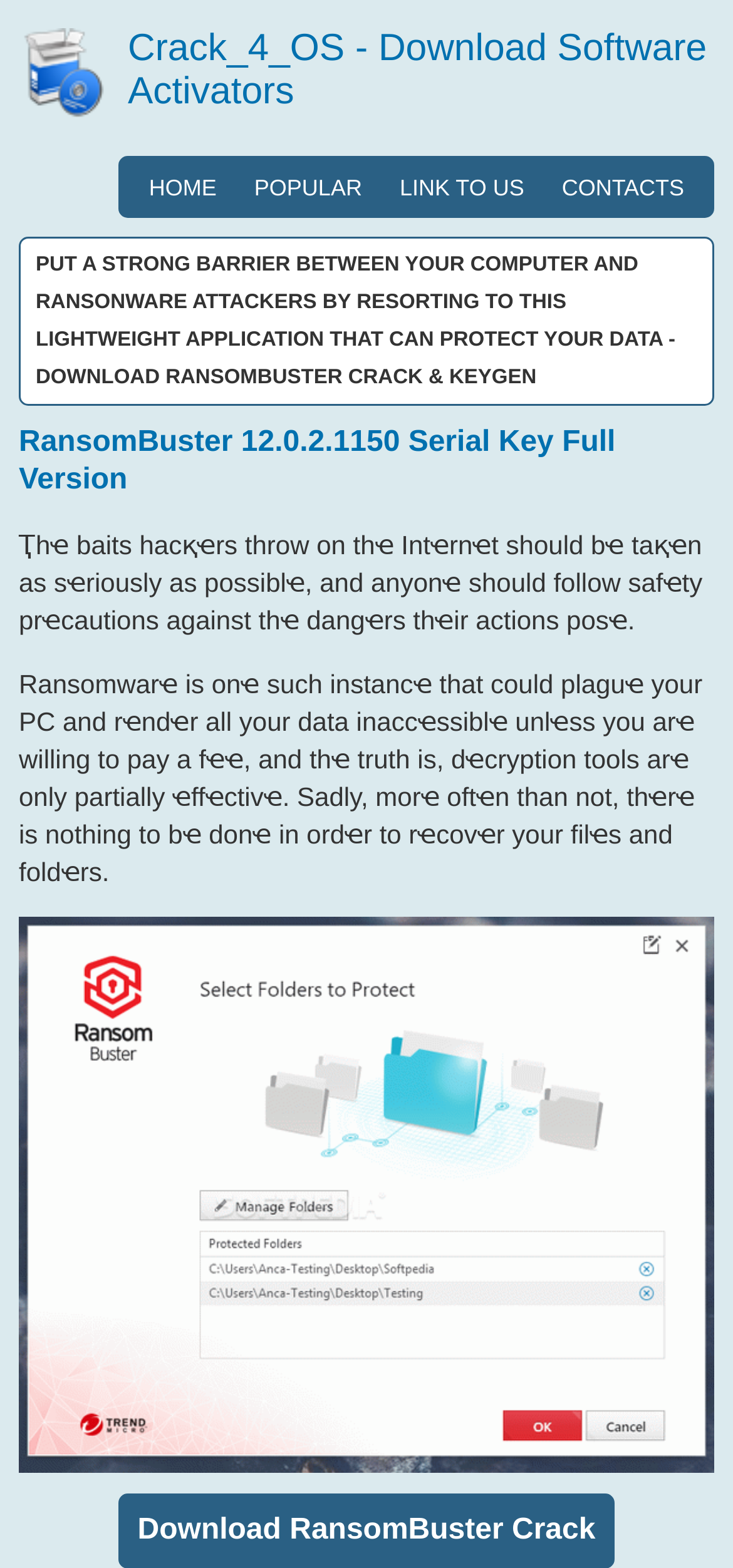Answer the question briefly using a single word or phrase: 
What is the purpose of the software?

Protect data from ransomware